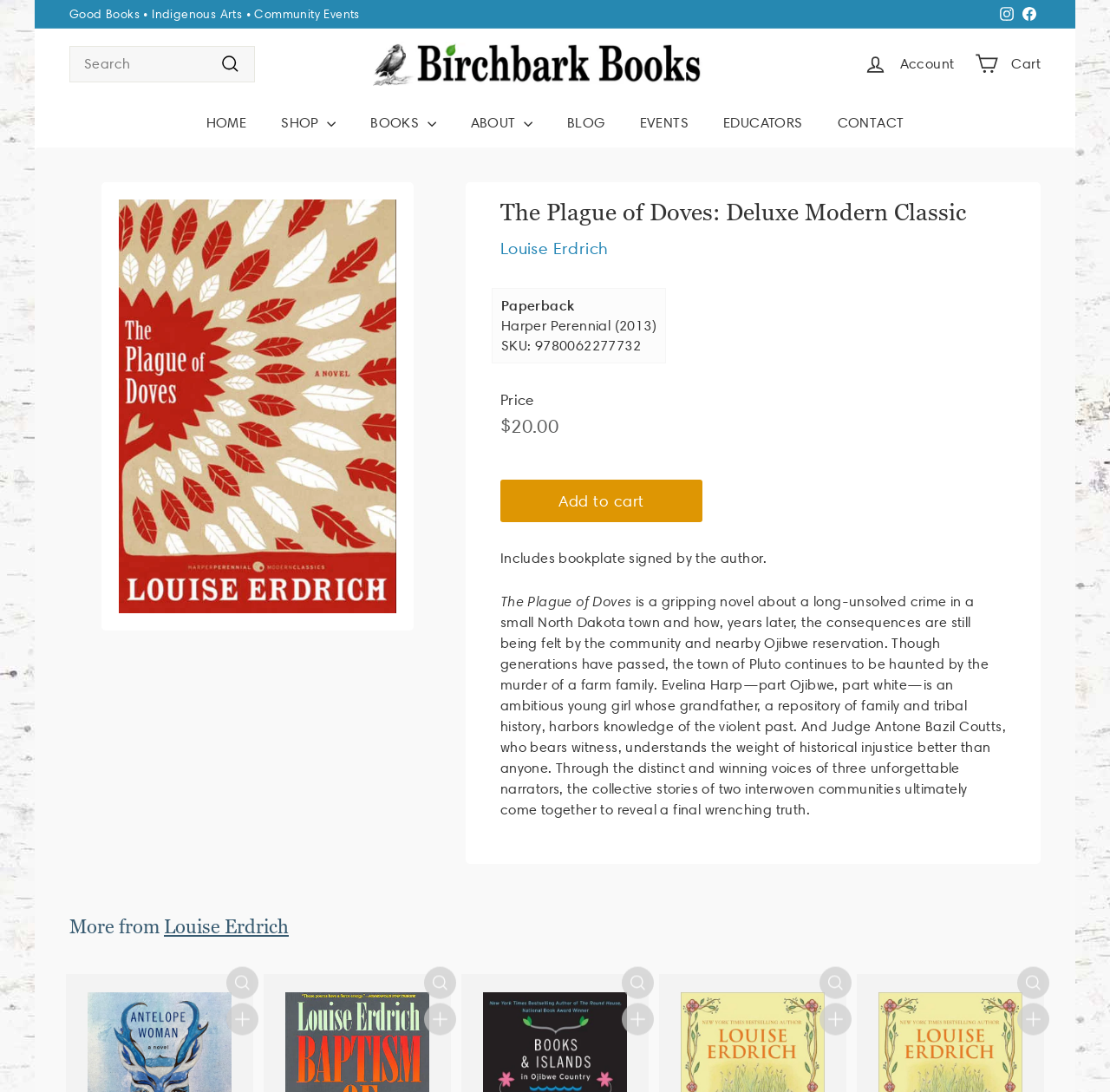Please identify the bounding box coordinates of the area that needs to be clicked to fulfill the following instruction: "Go to the author's page."

[0.451, 0.218, 0.548, 0.237]